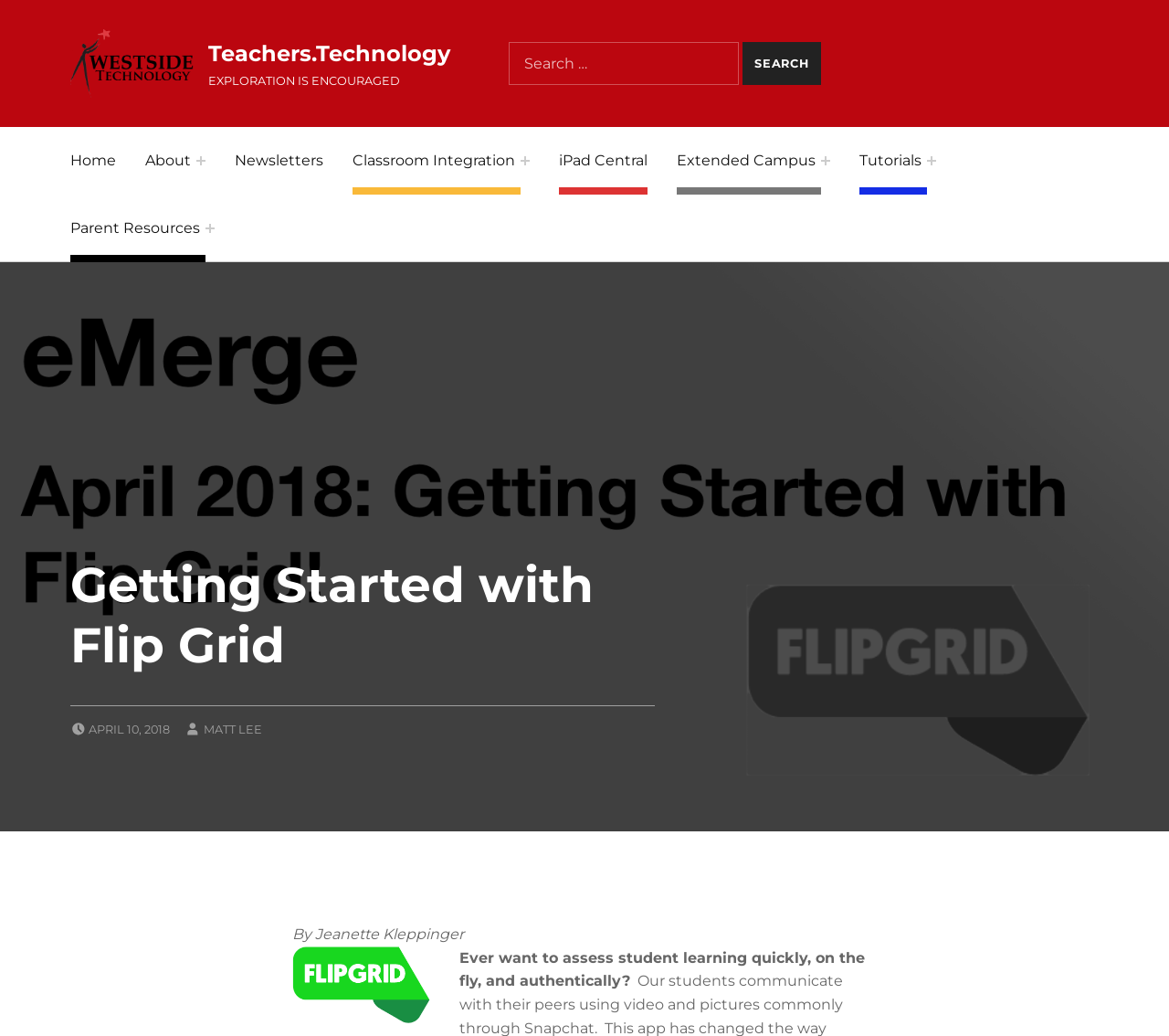Give a detailed account of the webpage's layout and content.

The webpage is titled "Getting Started with Flip Grid" and appears to be a blog post or article. At the top left corner, there is a logo and a link to "Teachers.Technology". Below this, there is a heading "EXPLORATION IS ENCOURAGED" in a prominent font. 

To the right of the logo, there is a search bar with a search button and a placeholder text "Search for:". The search bar is accompanied by a "Search" button.

The main menu is located below the search bar, with links to various sections such as "Home", "About", "Newsletters", "Classroom Integration", "iPad Central", "Extended Campus", "Tutorials", and "Parent Resources". Some of these links have expandable child menus.

The main content of the webpage is divided into two sections. The top section has a heading "Getting Started with Flip Grid" and is categorized under a specific topic. Below this, there is information about the post, including the date "APRIL 10, 2018" and the author "MATT LEE".

The bottom section starts with a byline "By Jeanette Kleppinger" and is followed by a paragraph of text that begins with "Ever want to assess student learning quickly, on the fly, and authentically?". This text appears to be the introduction to the article.